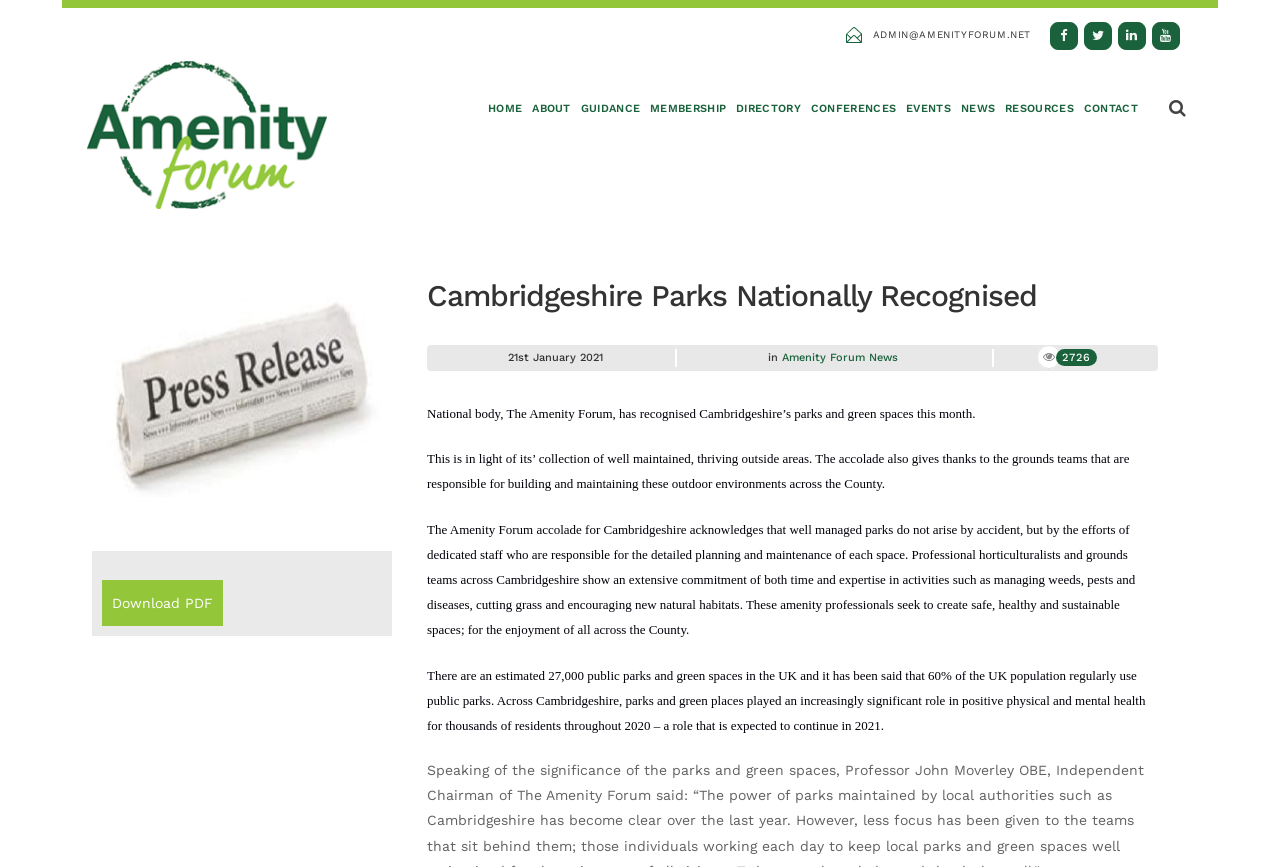What do amenity professionals seek to create?
Refer to the image and provide a one-word or short phrase answer.

Safe, healthy and sustainable spaces